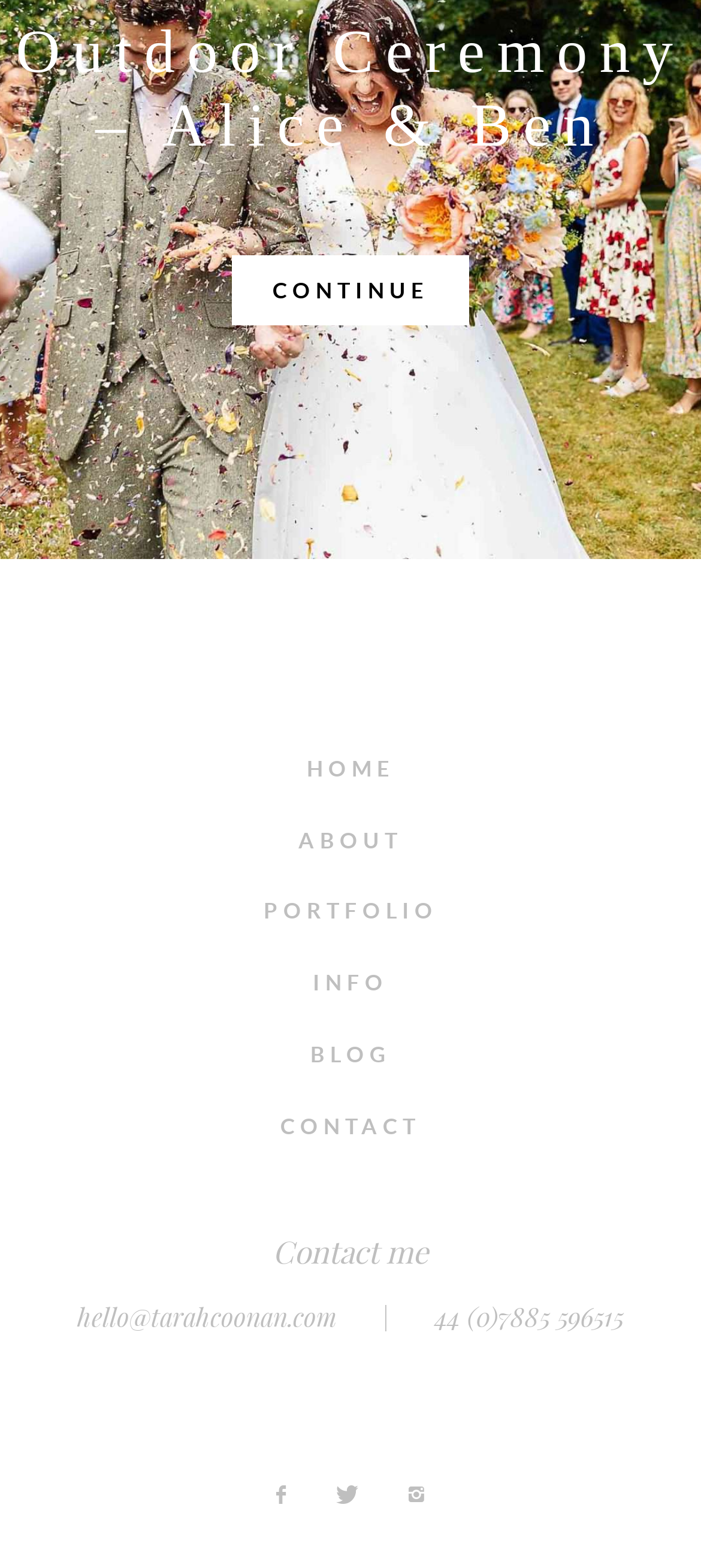Please locate the bounding box coordinates of the region I need to click to follow this instruction: "click the CONTINUE button".

[0.331, 0.162, 0.669, 0.208]